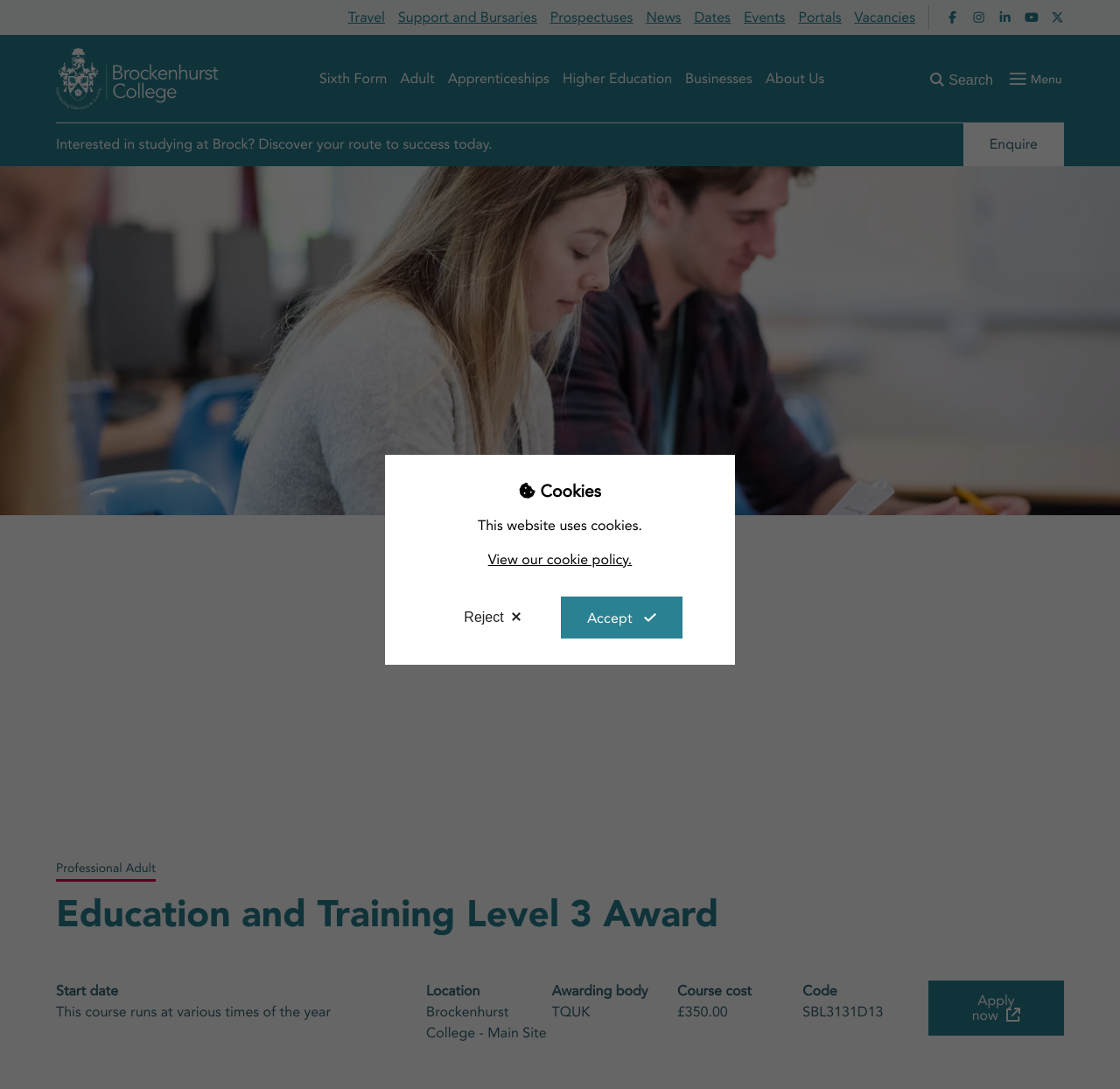Use a single word or phrase to answer this question: 
What is the code of the 'Education and Training Level 3 Award' course?

SBL3131D13